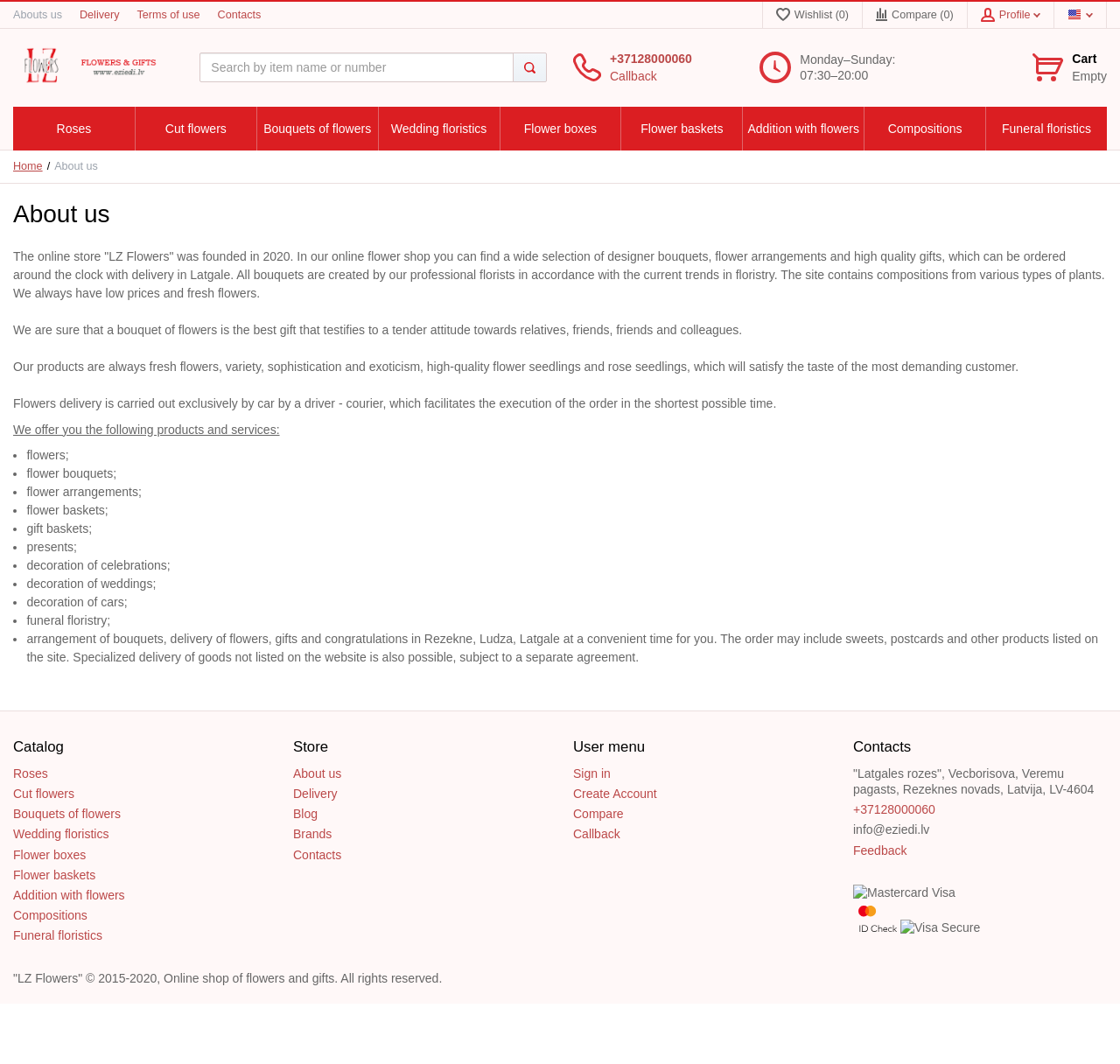Provide your answer to the question using just one word or phrase: What types of products are offered by the online store?

flowers, bouquets, arrangements, etc.